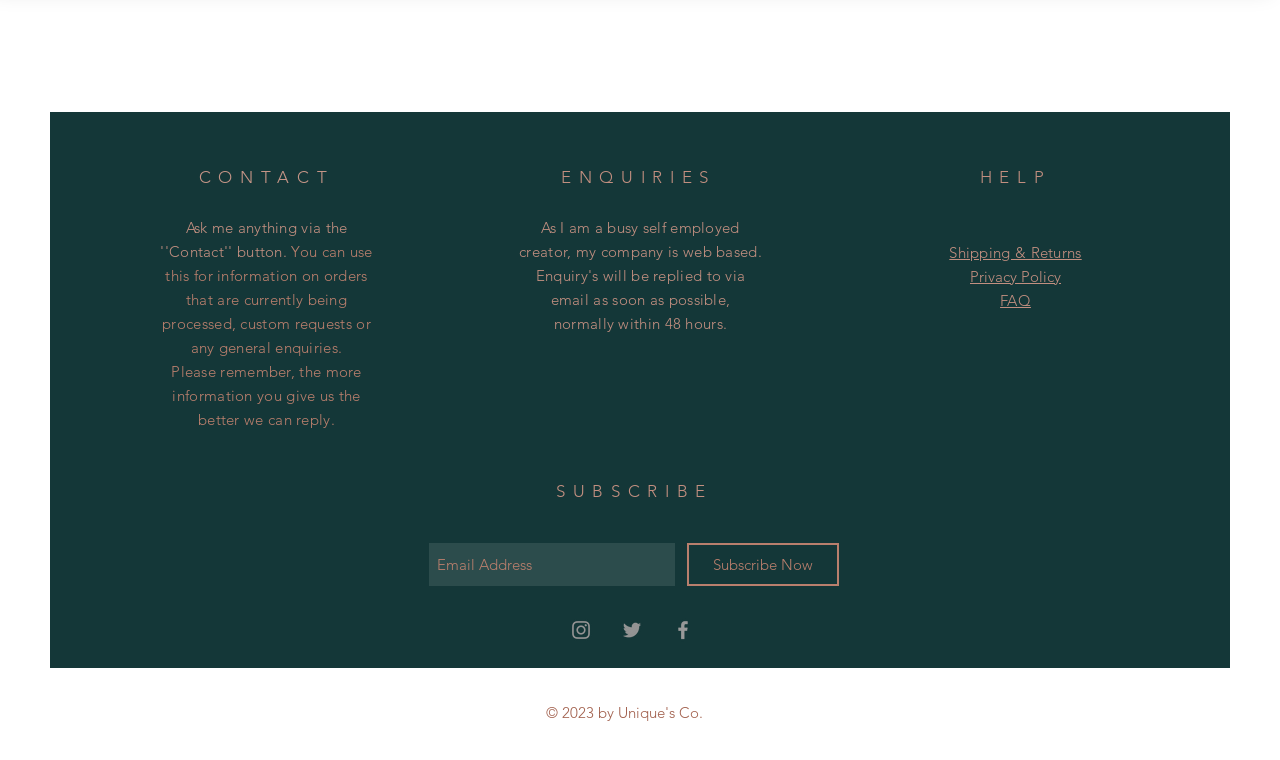Identify the coordinates of the bounding box for the element described below: "Privacy Policy". Return the coordinates as four float numbers between 0 and 1: [left, top, right, bottom].

[0.758, 0.351, 0.829, 0.376]